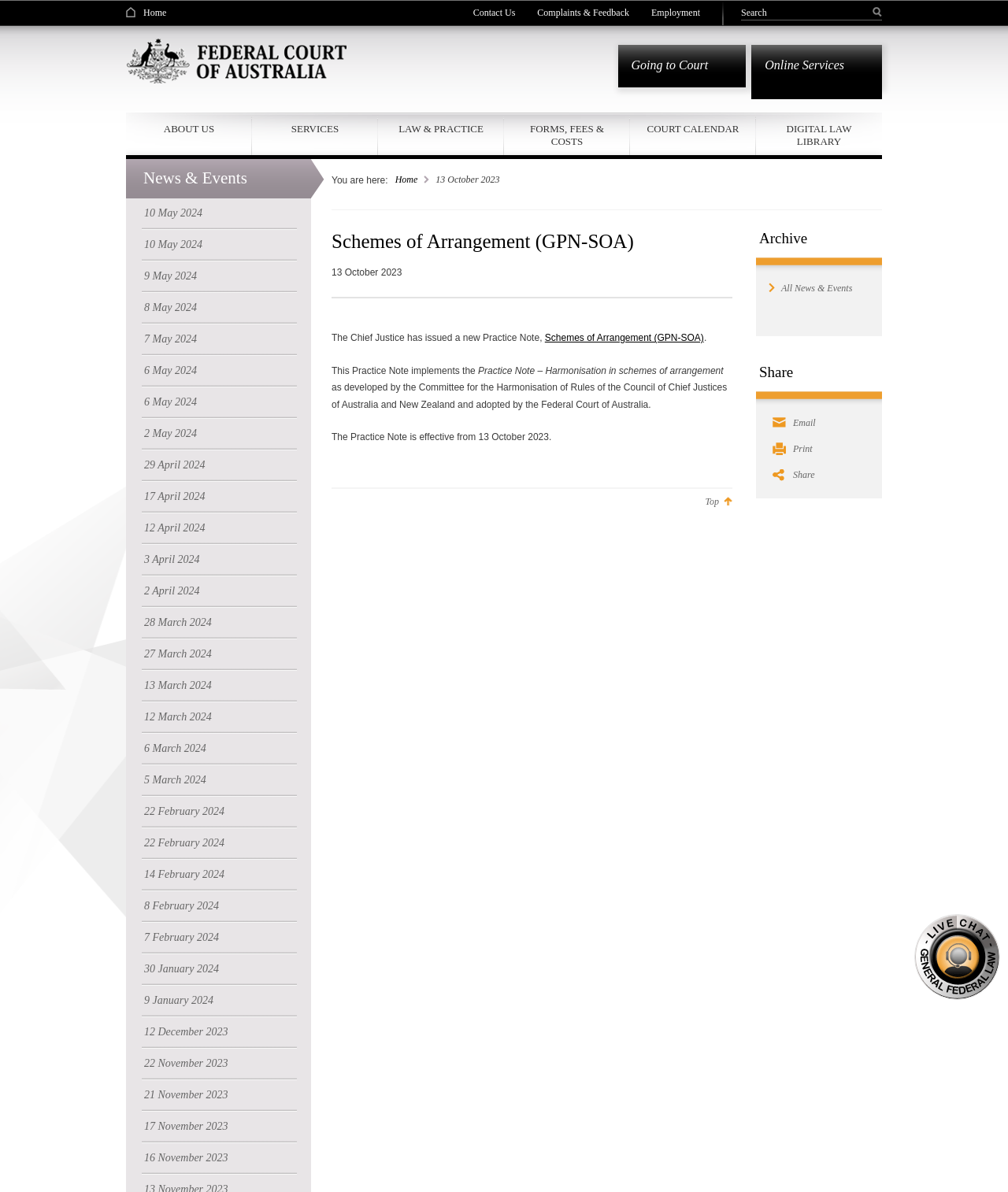What is the 'Online Services' section about?
Kindly give a detailed and elaborate answer to the question.

The 'Online Services' section appears to provide access to various online services offered by the court, including 'eLodgment', 'eCourtroom', 'Federal Law Search', and more, indicating that this section is dedicated to facilitating online interactions with the court.